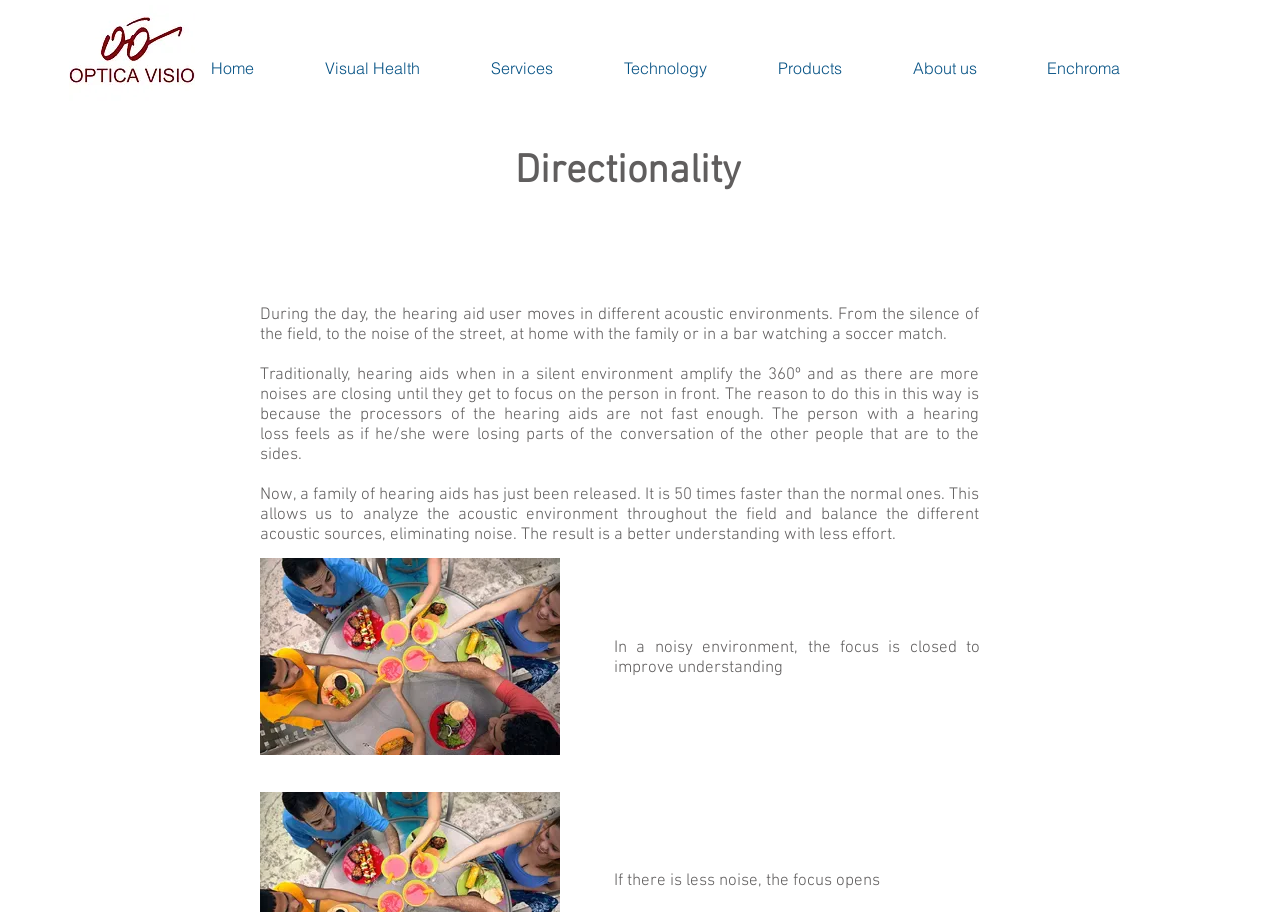Please respond to the question with a concise word or phrase:
What is the name of the optician?

Òptica Visió Caballé